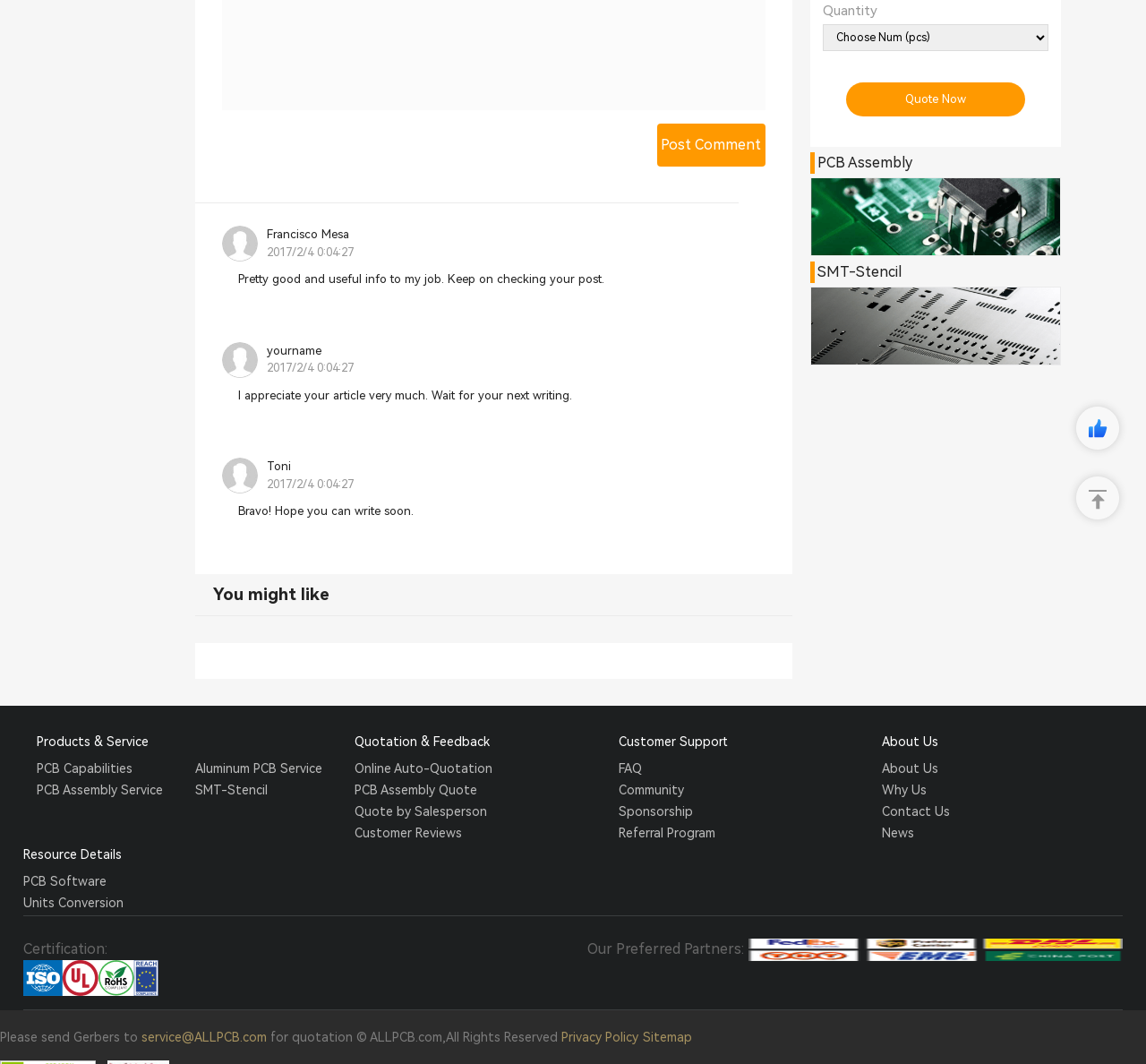Provide the bounding box coordinates of the UI element that matches the description: "Units Conversion".

[0.02, 0.84, 0.107, 0.857]